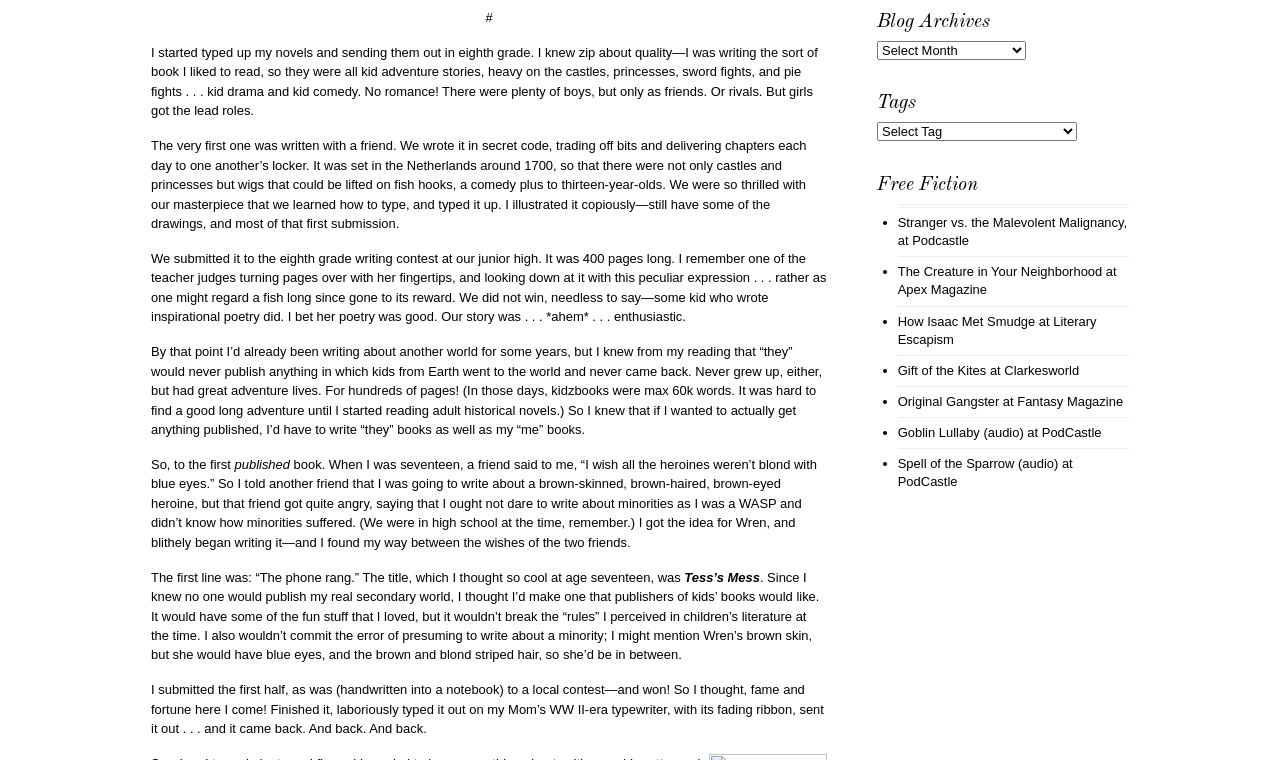Determine the bounding box coordinates of the UI element that matches the following description: "Goblin Lullaby (audio)". The coordinates should be four float numbers between 0 and 1 in the format [left, top, right, bottom].

[0.701, 0.559, 0.8, 0.579]